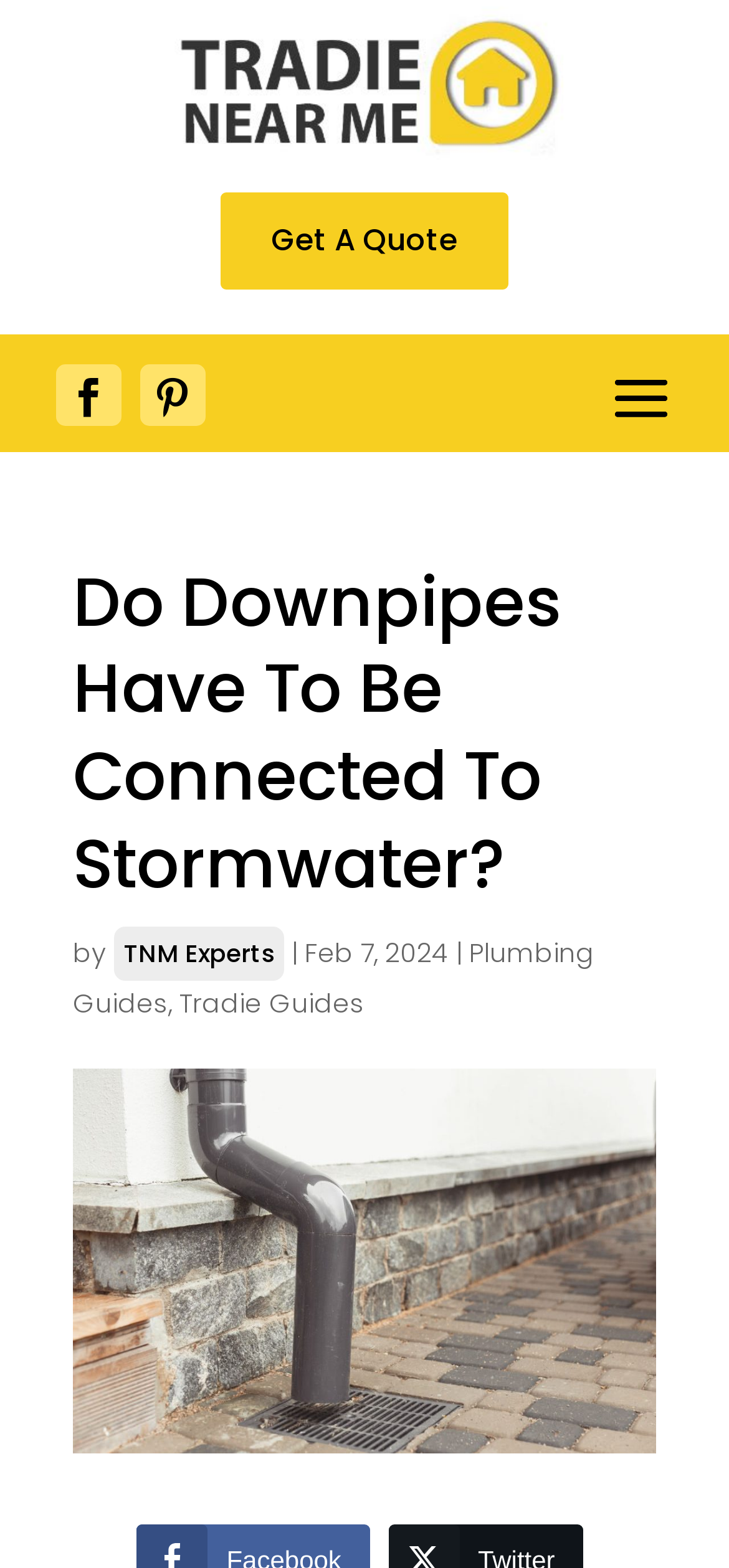Using the provided element description: "Tradie Guides", identify the bounding box coordinates. The coordinates should be four floats between 0 and 1 in the order [left, top, right, bottom].

[0.246, 0.628, 0.5, 0.652]